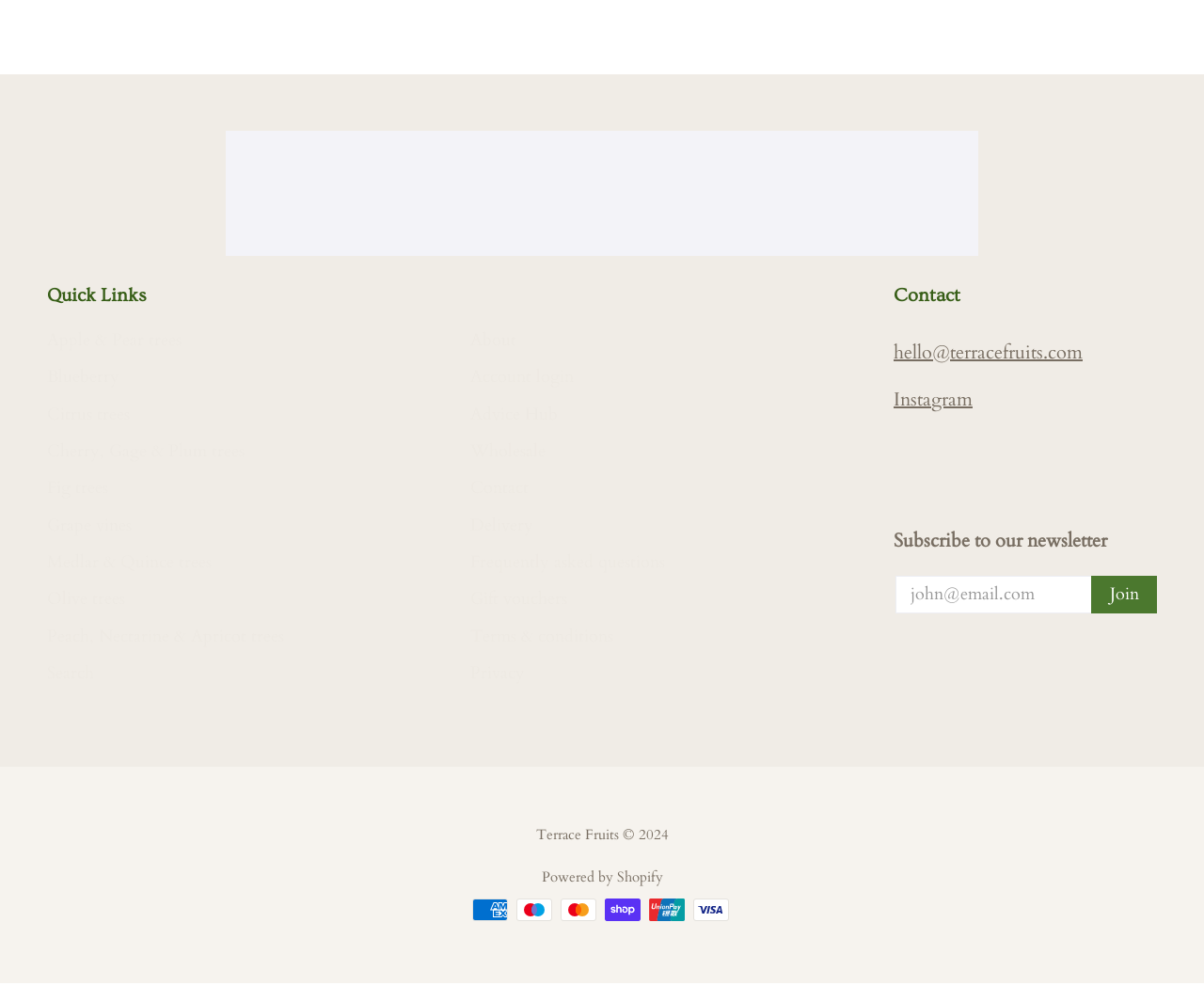Utilize the details in the image to thoroughly answer the following question: What type of trees are sold on this website?

Based on the links provided in the 'Quick Links' section, such as 'Apple & Pear trees', 'Blueberry', 'Citrus trees', and others, it can be inferred that this website sells various types of fruit trees.